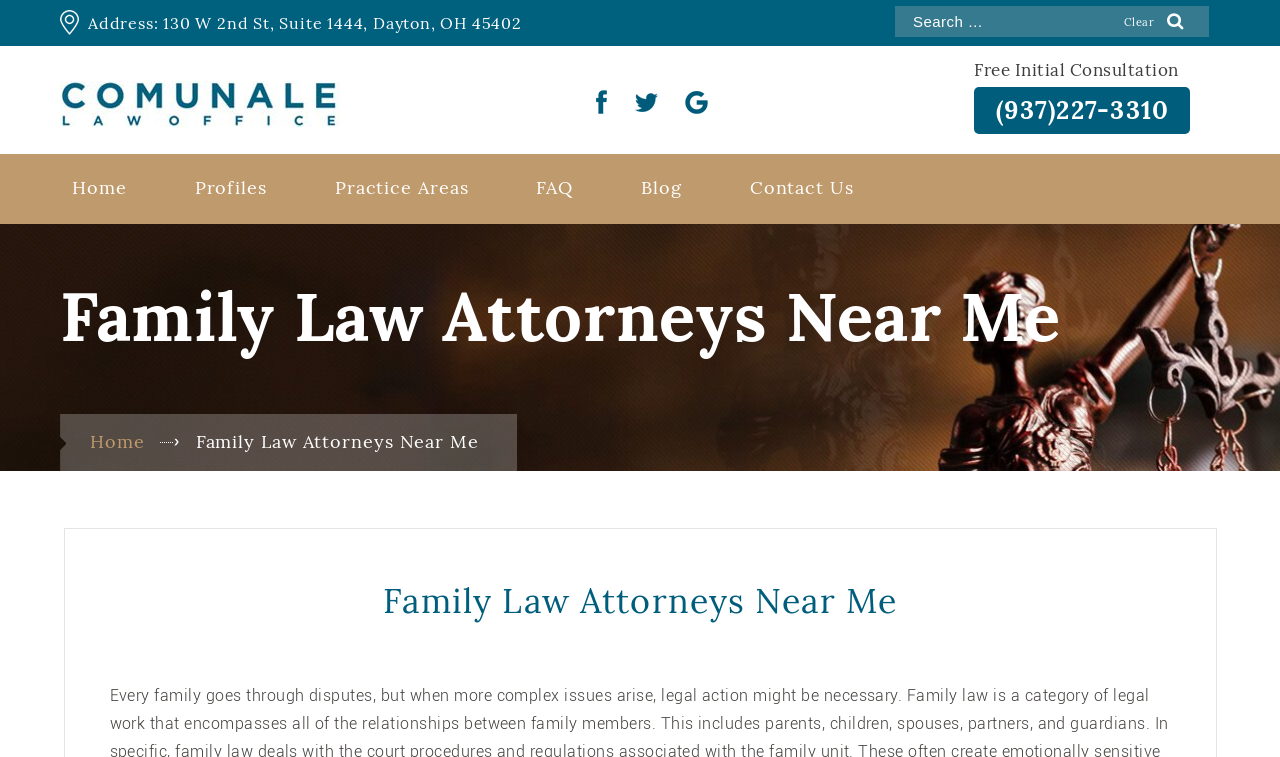Please find the bounding box coordinates of the section that needs to be clicked to achieve this instruction: "clear the search field".

[0.87, 0.009, 0.909, 0.049]